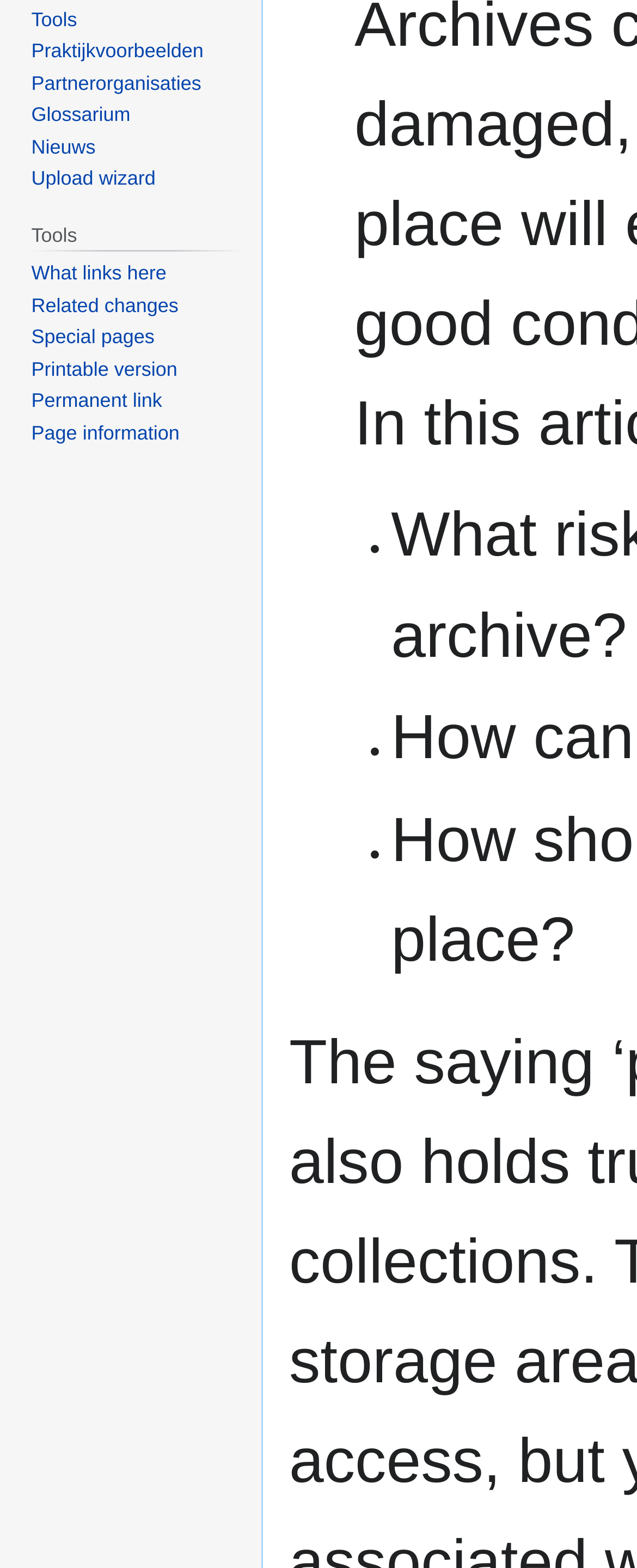Highlight the bounding box of the UI element that corresponds to this description: "Printable version".

[0.049, 0.228, 0.278, 0.243]